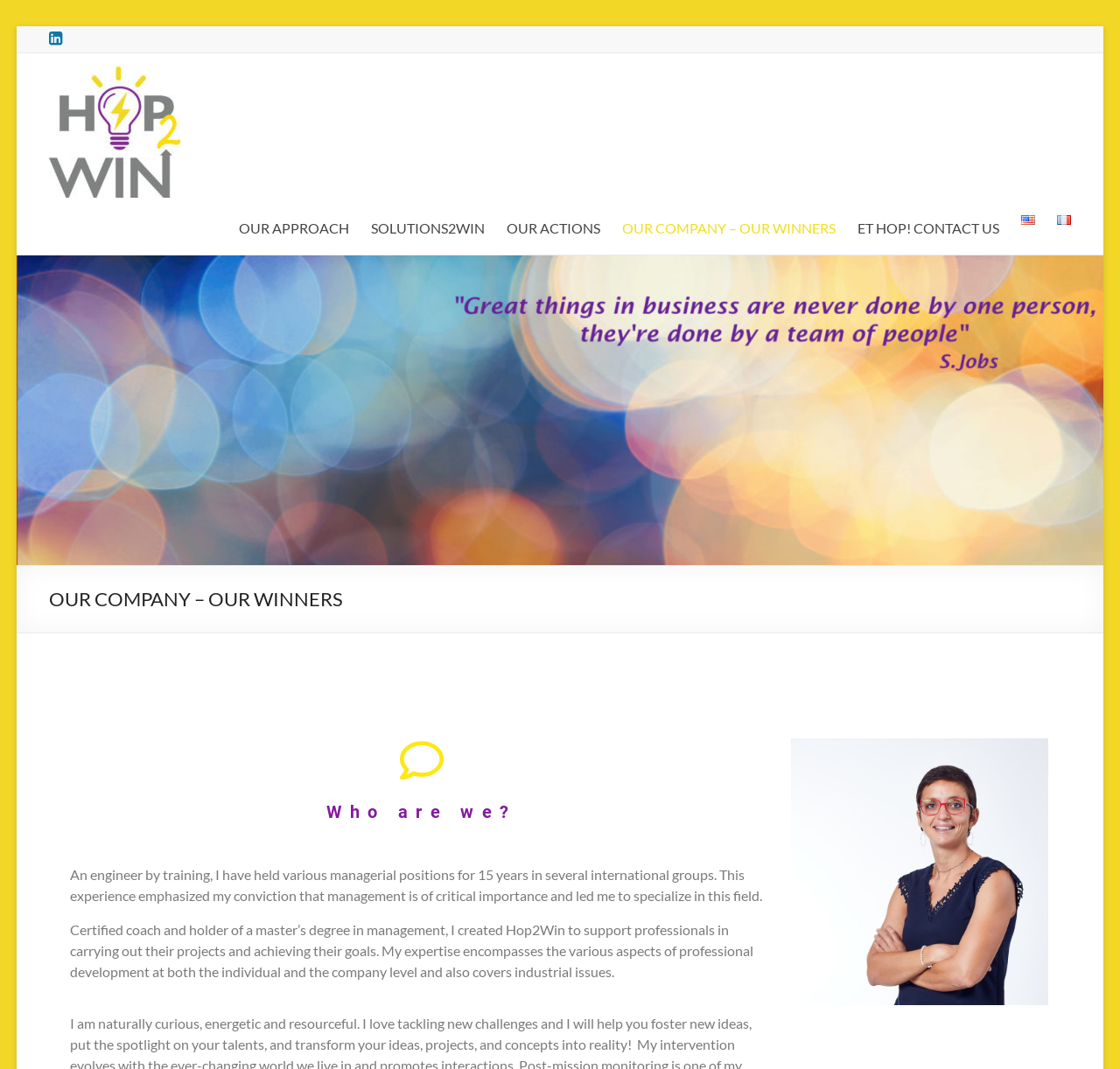Describe all visible elements and their arrangement on the webpage.

The webpage is about the company Hop2Win, specifically its founder and mission. At the top left, there is a logo of Hop2Win, accompanied by a link to the company's homepage. Next to the logo, there is a tagline "Dopez vos ambitions!" which translates to "Boost your ambitions!" in English.

Below the logo, there is a navigation menu with five links: "OUR APPROACH", "SOLUTIONS2WIN", "OUR ACTIONS", "OUR COMPANY – OUR WINNERS", and "ET HOP! CONTACT US". These links are aligned horizontally and take up most of the top section of the page.

To the right of the navigation menu, there are two language options, "English" and "Français", each accompanied by a small flag icon.

The main content of the page is divided into two sections. The first section has a heading "OUR COMPANY – OUR WINNERS" and a subheading "Who are we?". Below the subheading, there is a brief biography of the founder, Laure Simon, which describes her background, experience, and expertise. The biography is divided into two paragraphs.

To the right of the biography, there is a photo of Laure Simon. The image takes up a significant portion of the right side of the page.

Overall, the webpage has a clean and simple layout, with a focus on introducing the company and its founder.